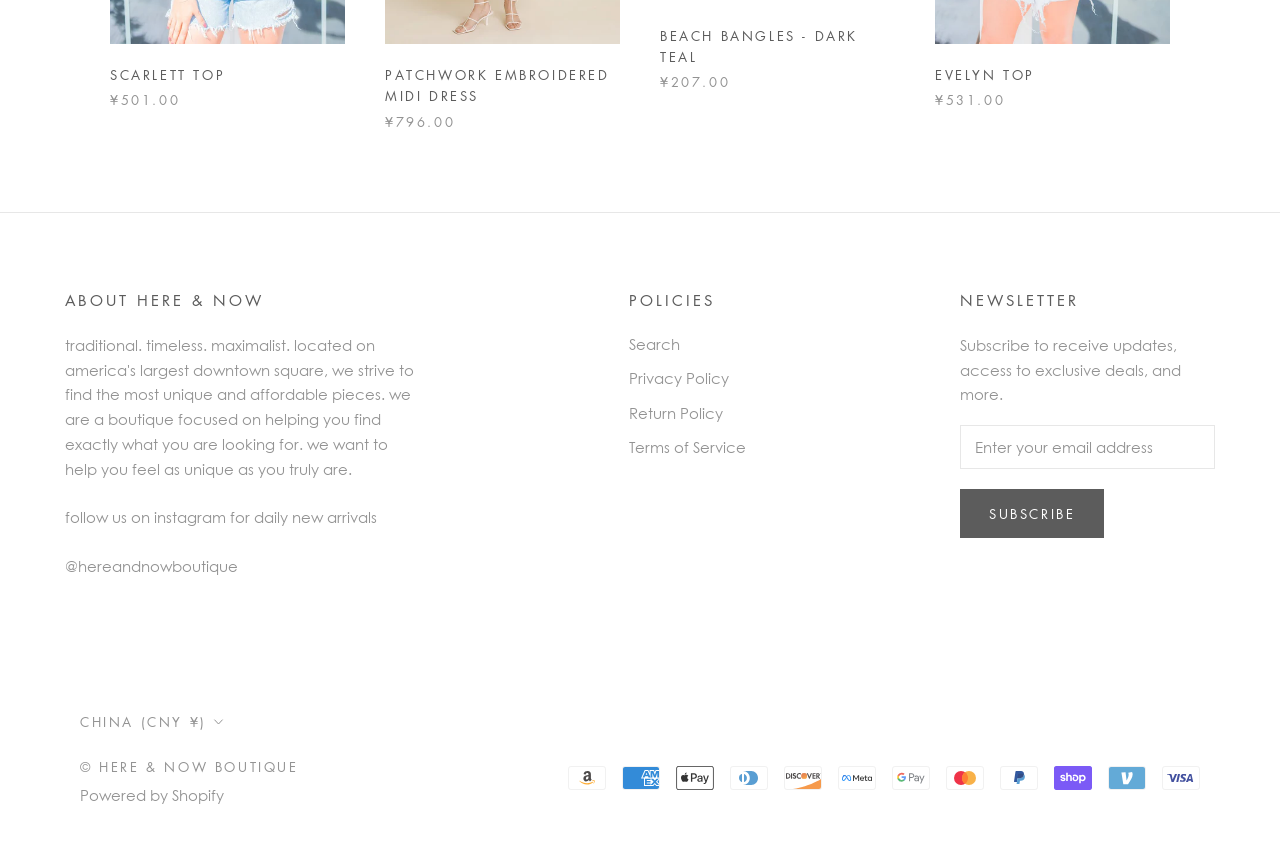Refer to the image and answer the question with as much detail as possible: What is the price of the SCARLETT TOP?

I found the price of the SCARLETT TOP by looking at the StaticText element next to the heading 'SCARLETT TOP', which is ¥501.00.